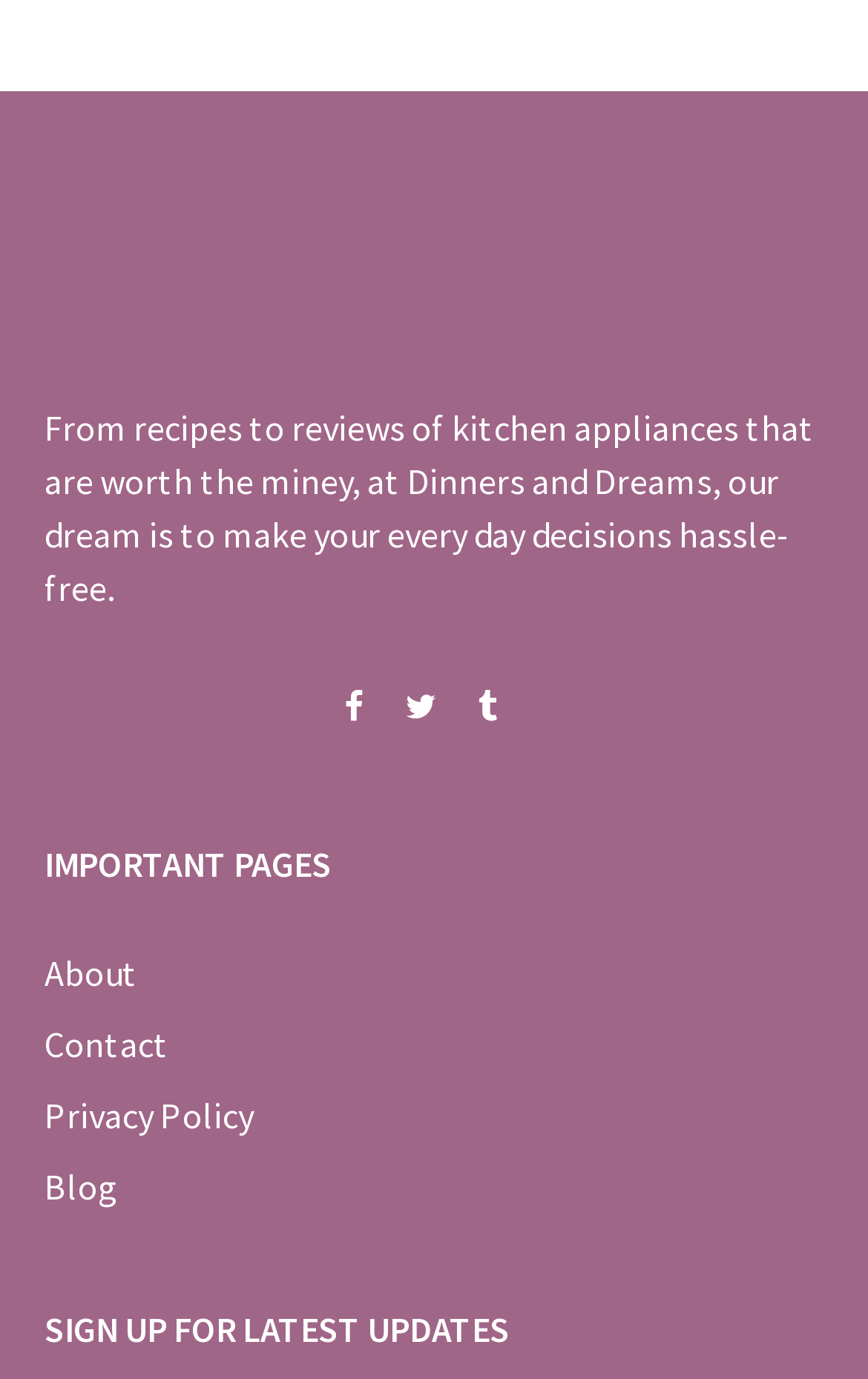Given the element description, predict the bounding box coordinates in the format (top-left x, top-left y, bottom-right x, bottom-right y). Make sure all values are between 0 and 1. Here is the element description: aria-label="Tumblr" title="Tumblr"

[0.538, 0.499, 0.585, 0.53]